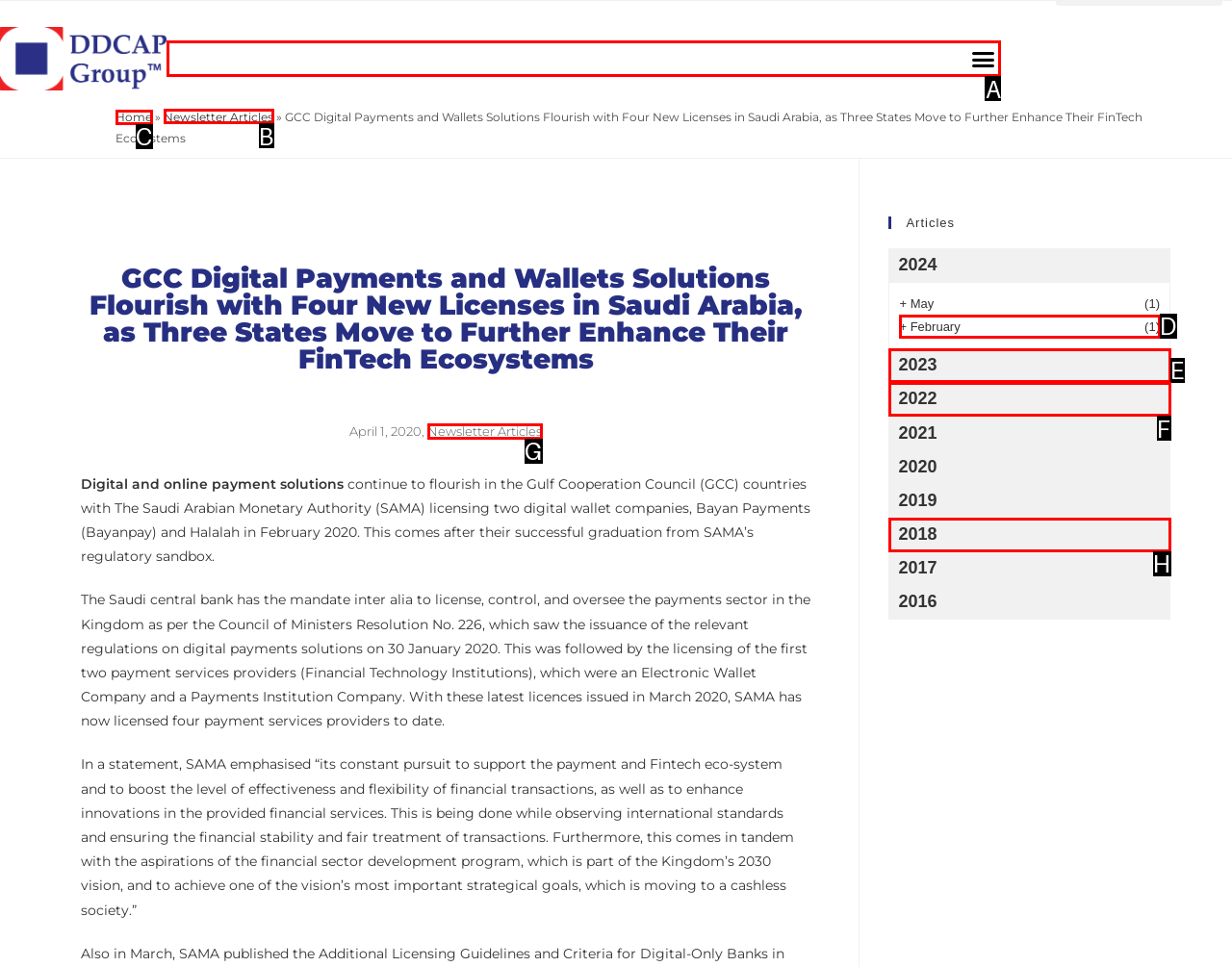Look at the highlighted elements in the screenshot and tell me which letter corresponds to the task: Read 'Newsletter Articles'.

B